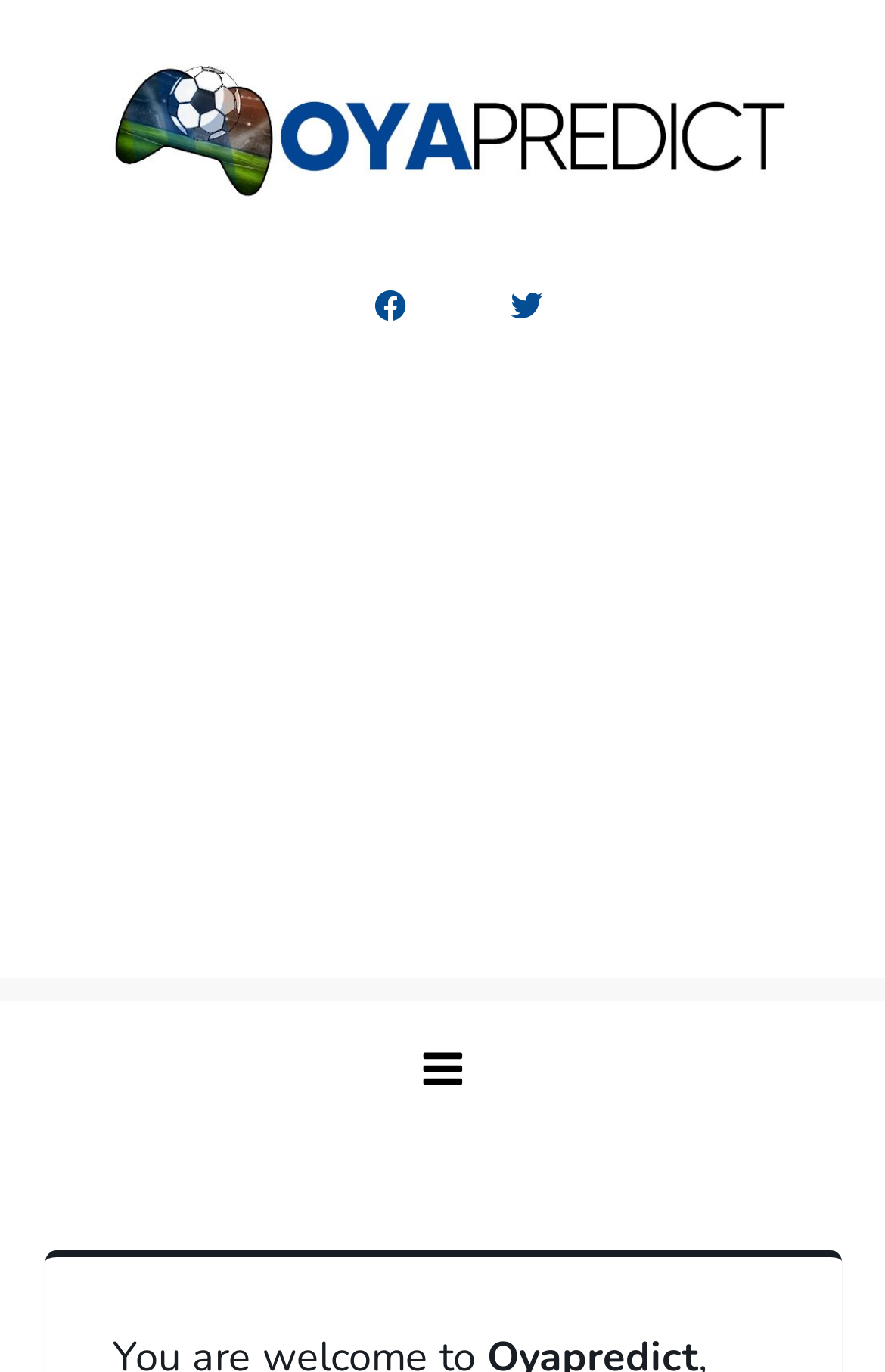How many social media links are there?
Using the visual information from the image, give a one-word or short-phrase answer.

2